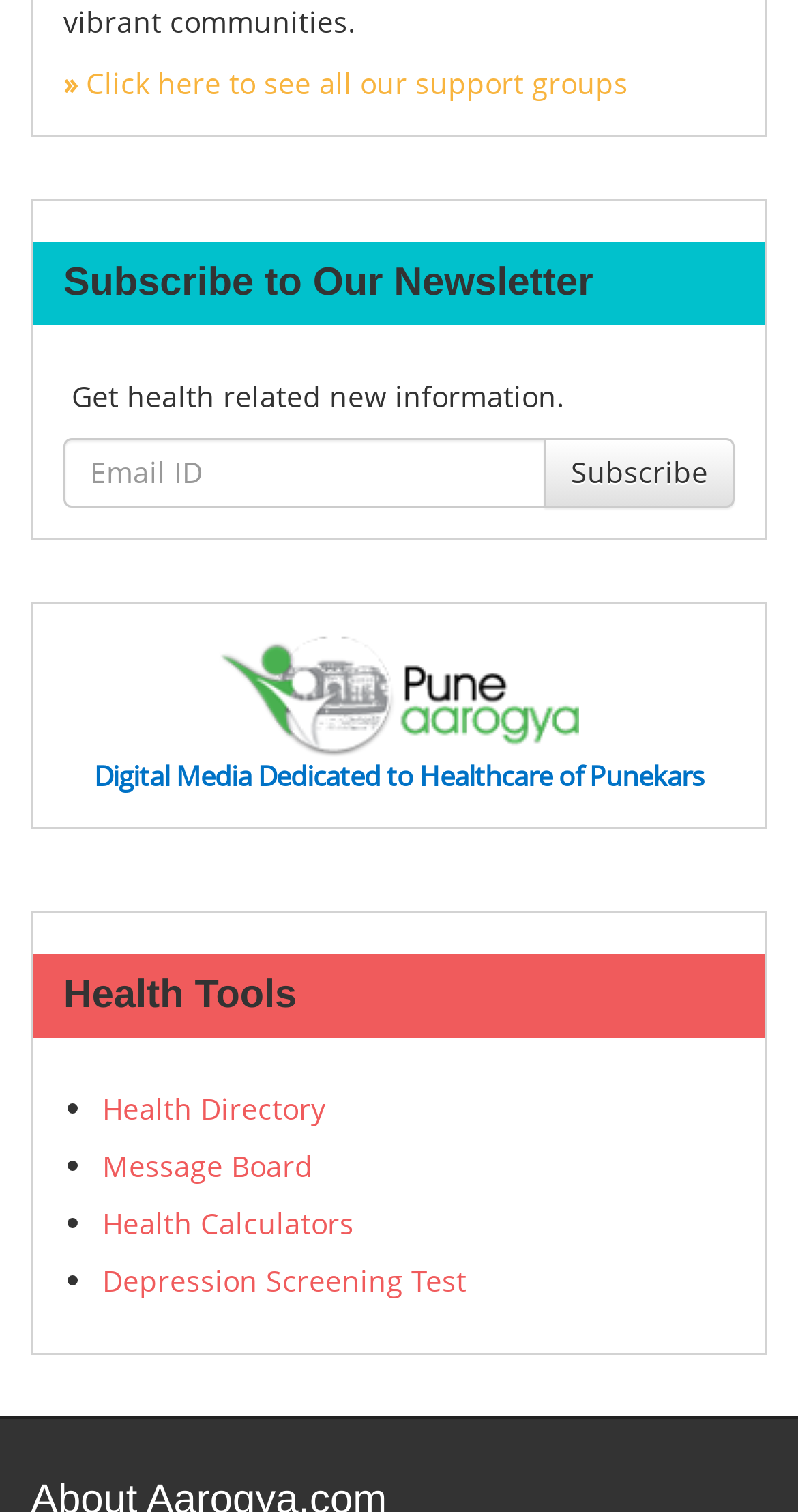Could you indicate the bounding box coordinates of the region to click in order to complete this instruction: "Subscribe to the newsletter".

[0.079, 0.289, 0.921, 0.335]